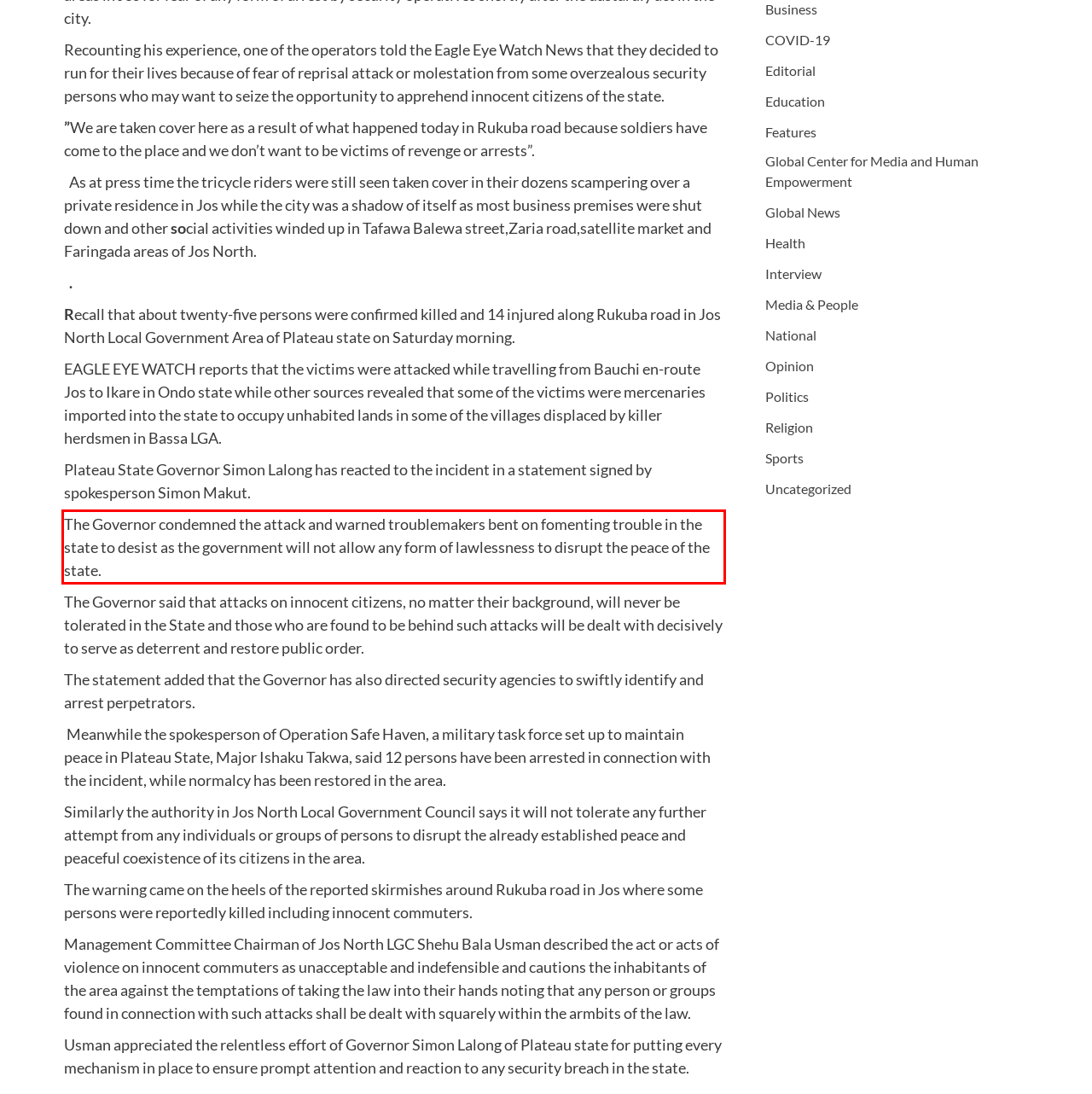Extract and provide the text found inside the red rectangle in the screenshot of the webpage.

The Governor condemned the attack and warned troublemakers bent on fomenting trouble in the state to desist as the government will not allow any form of lawlessness to disrupt the peace of the state.